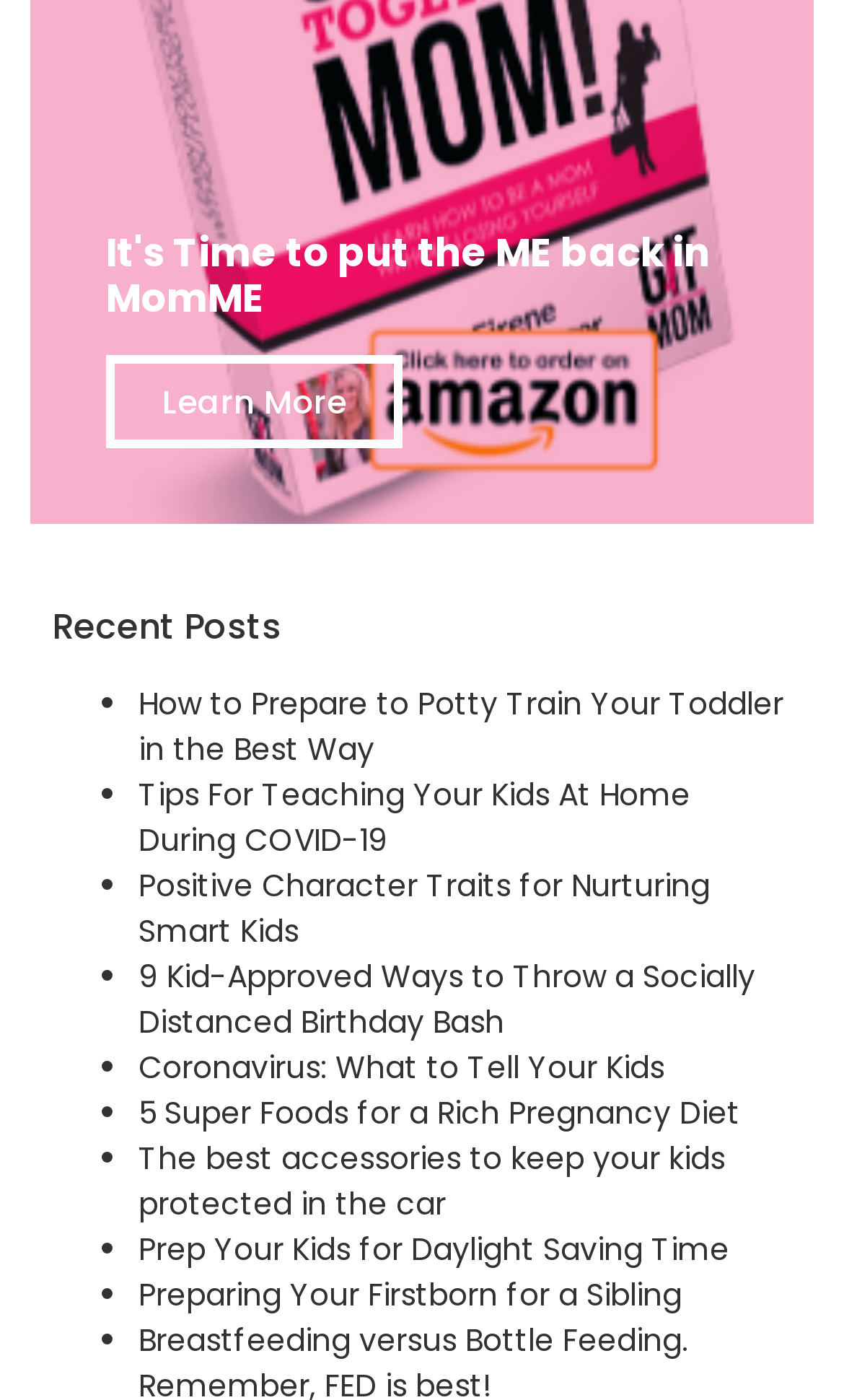What is the topic of the first recent post?
Using the image, provide a detailed and thorough answer to the question.

The first recent post listed is titled 'How to Prepare to Potty Train Your Toddler in the Best Way', indicating that the article is about potty training and providing guidance for parents.